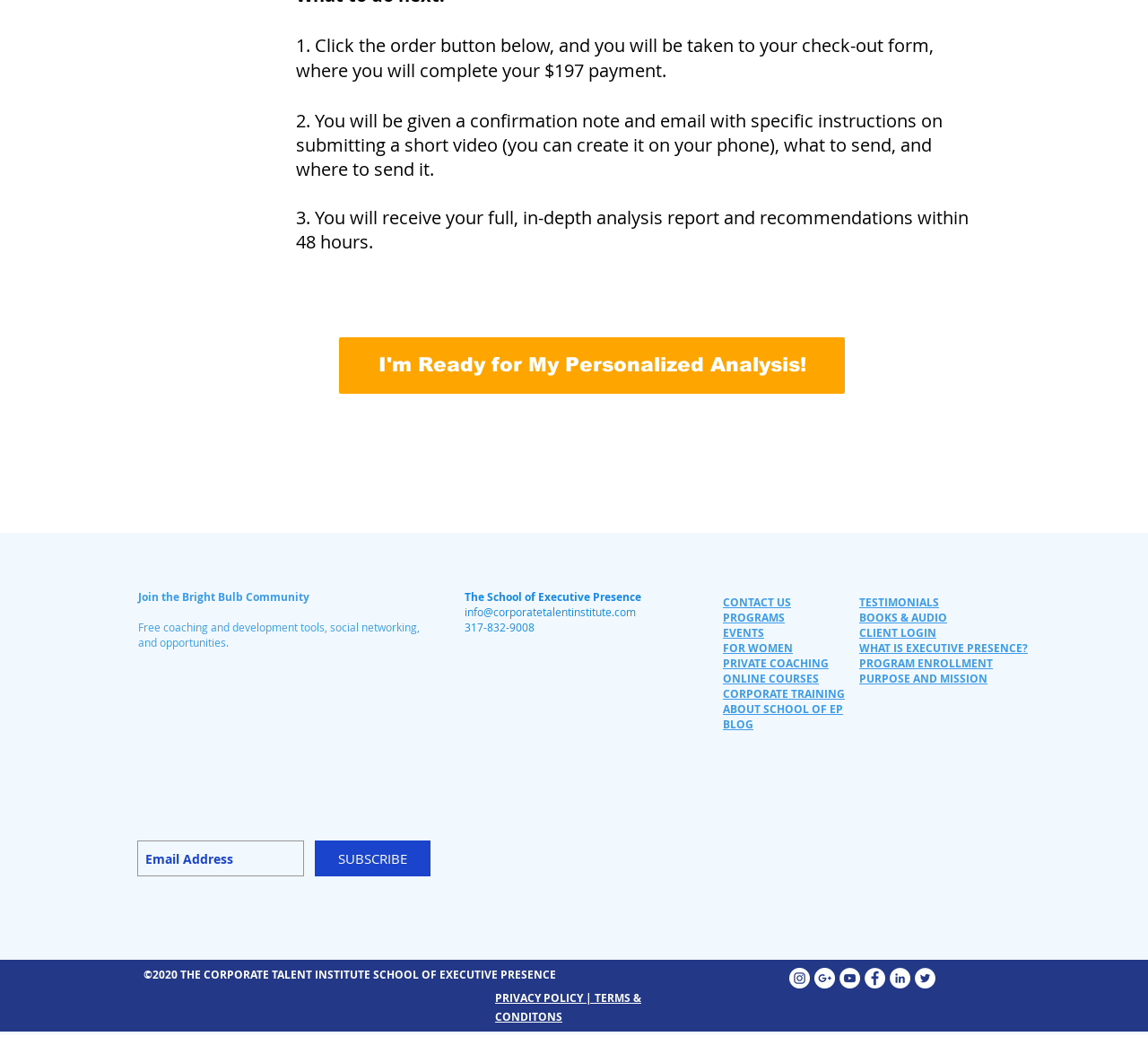Provide the bounding box coordinates in the format (top-left x, top-left y, bottom-right x, bottom-right y). All values are floating point numbers between 0 and 1. Determine the bounding box coordinate of the UI element described as: PURPOSE AND MISSION

[0.748, 0.642, 0.86, 0.657]